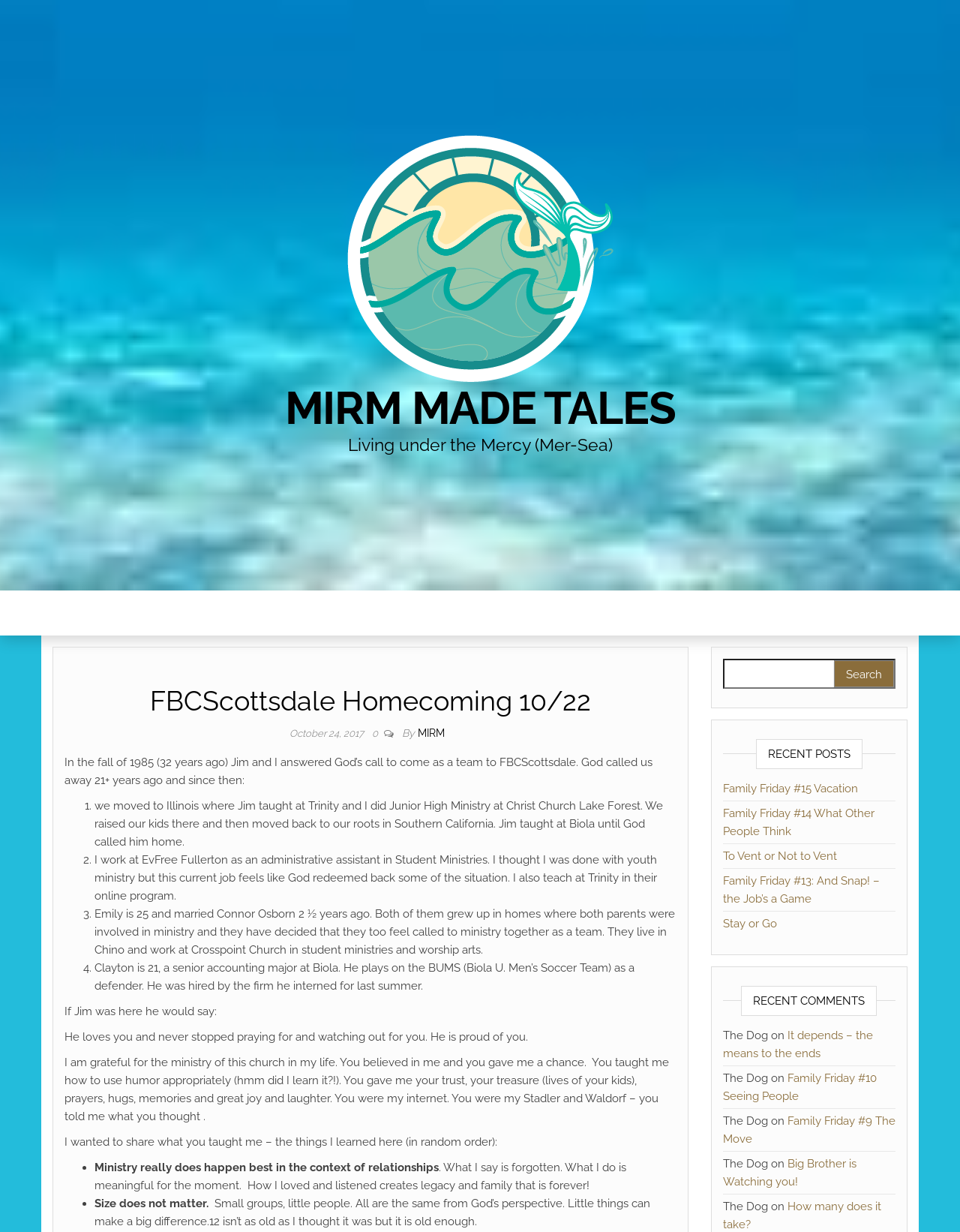Show the bounding box coordinates of the region that should be clicked to follow the instruction: "Read recent post 'Family Friday #15 Vacation'."

[0.753, 0.635, 0.893, 0.646]